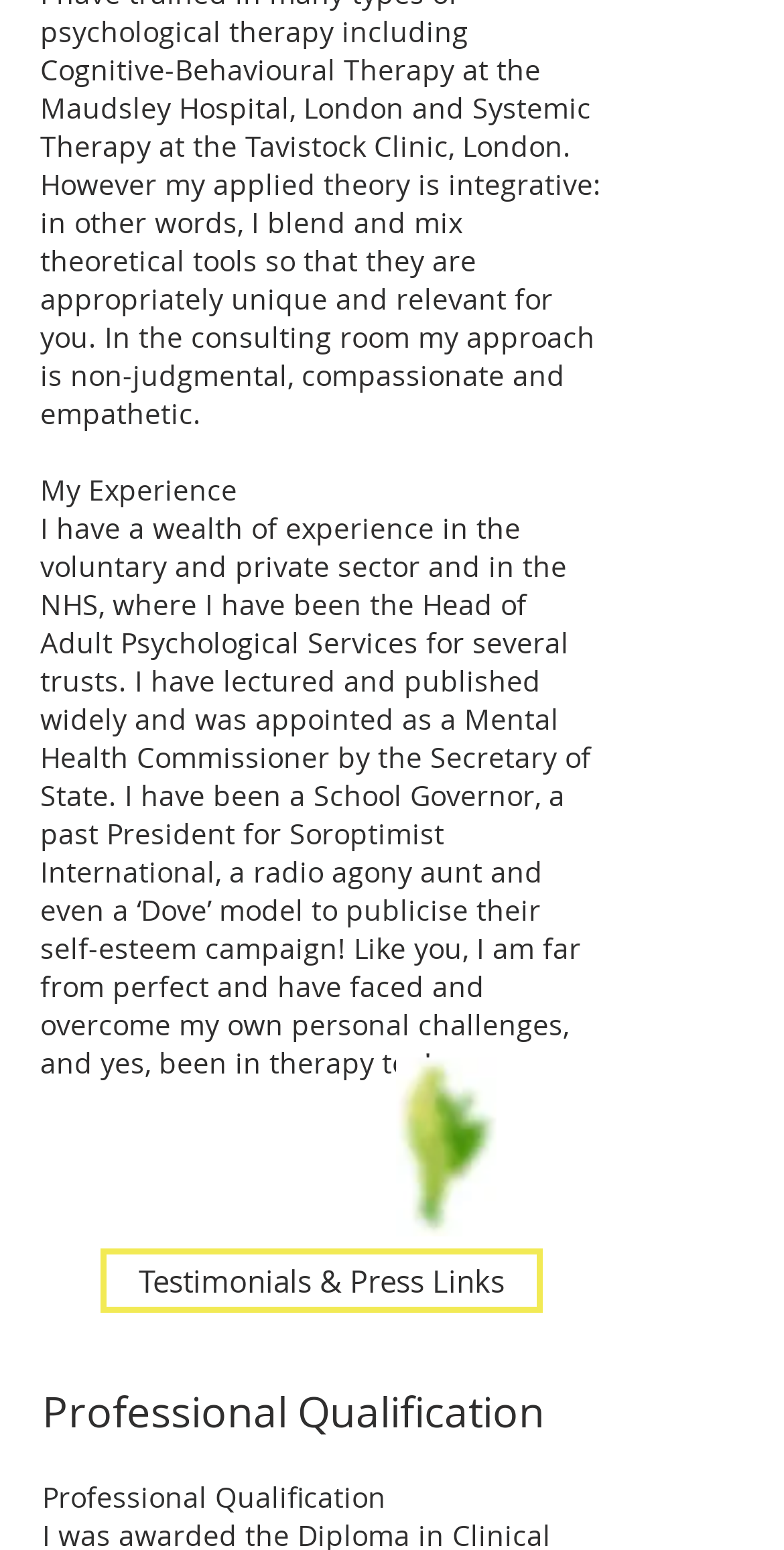What is the author's approach in the consulting room? Refer to the image and provide a one-word or short phrase answer.

Non-judgmental, compassionate, and empathetic